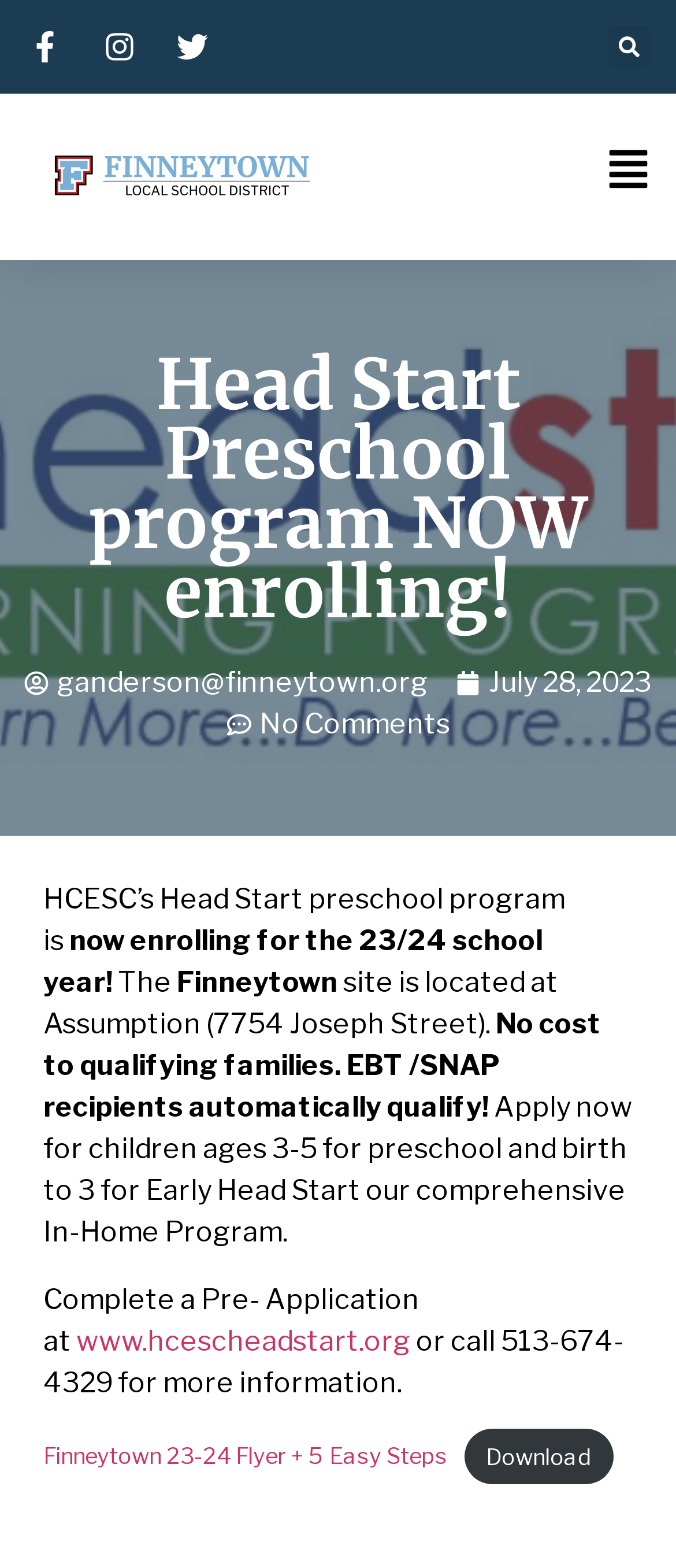What is the location of the Finneytown site?
Look at the screenshot and give a one-word or phrase answer.

Assumption (7754 Joseph Street)